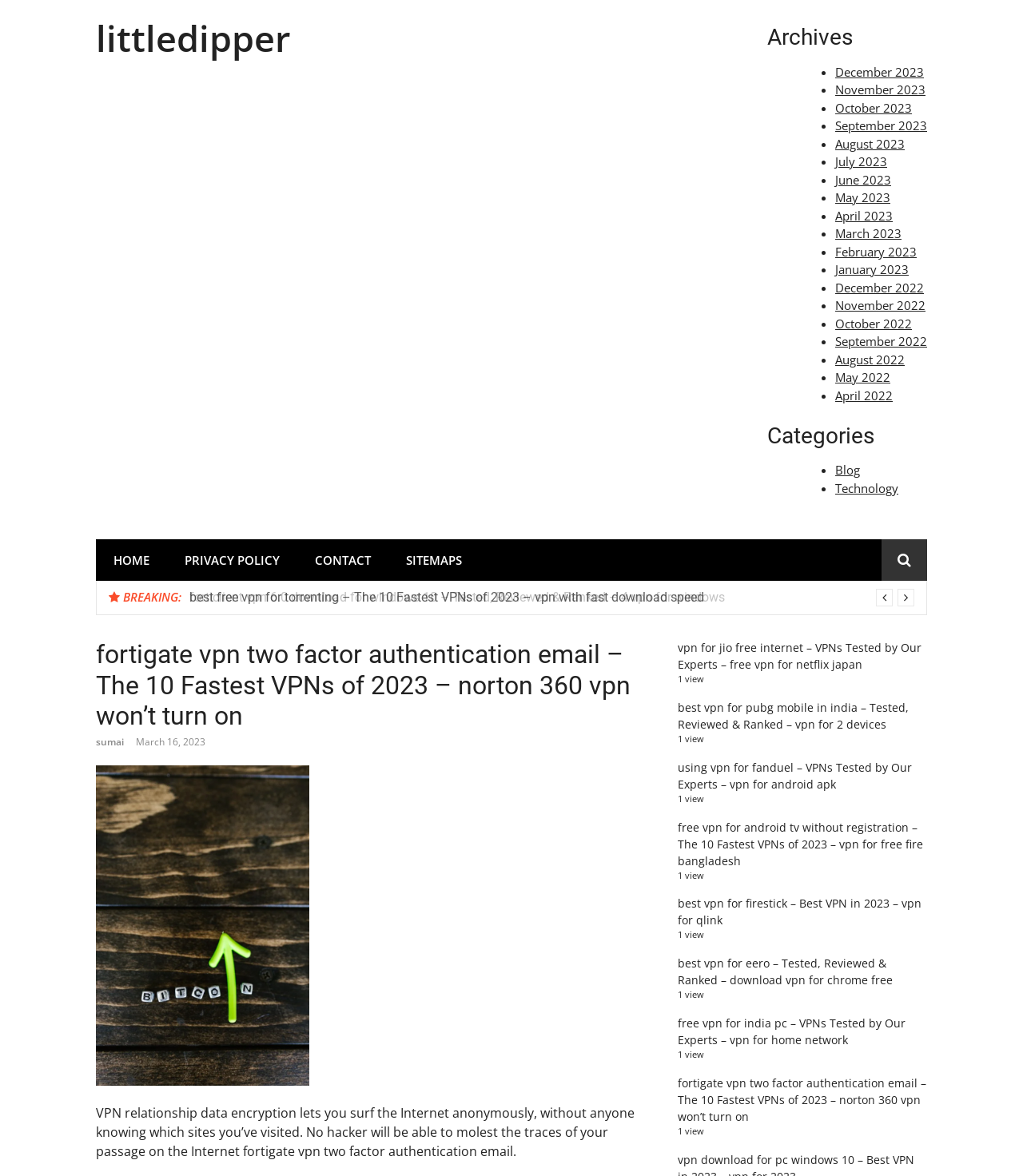Could you determine the bounding box coordinates of the clickable element to complete the instruction: "Select the 'best free vpn for torrenting – The 10 Fastest VPNs of 2023 – vpn with fast download speed' option"? Provide the coordinates as four float numbers between 0 and 1, i.e., [left, top, right, bottom].

[0.185, 0.501, 0.894, 0.516]